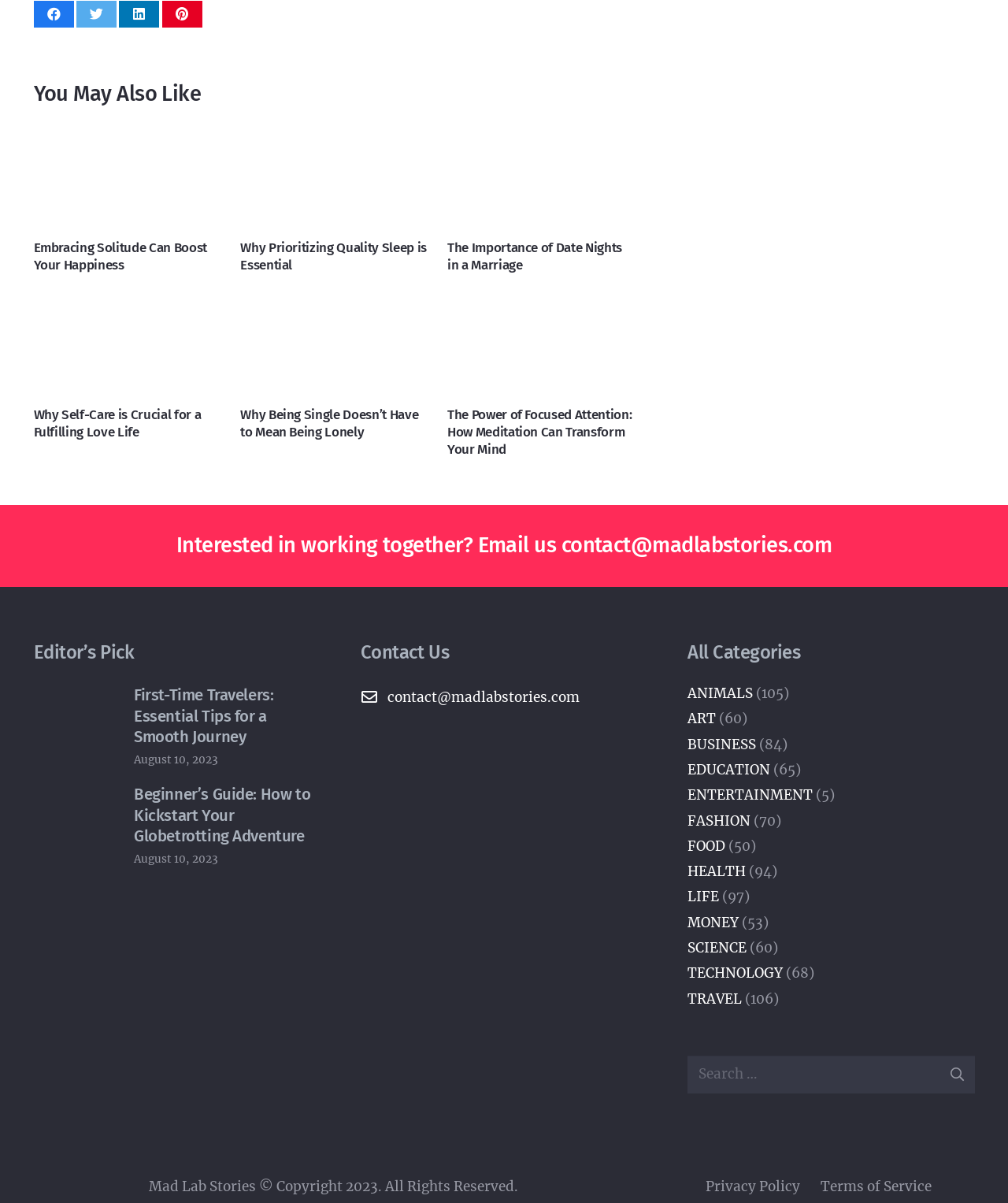Can you show the bounding box coordinates of the region to click on to complete the task described in the instruction: "Share this"?

[0.033, 0.001, 0.073, 0.023]